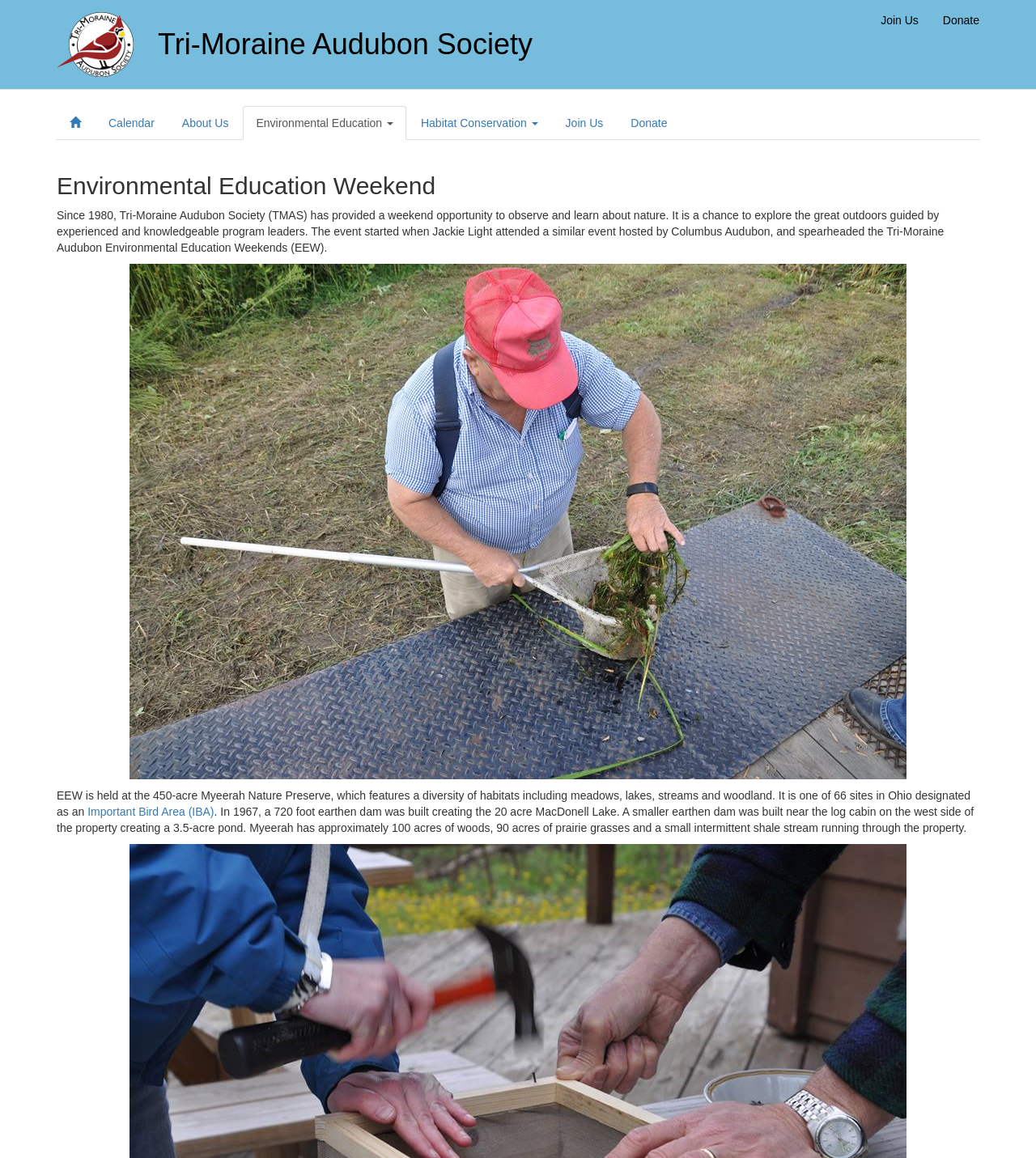Give an extensive and precise description of the webpage.

The webpage is about the Environmental Education Weekend organized by the Tri-Moraine Audubon Society. At the top left, there is a brand logo image with a link to the brand. Next to it, there is a link to the Tri-Moraine Audubon Society. On the top right, there are three links: "Join Us", "Donate", and an empty link.

Below the top section, there are several links and buttons, including "Calendar", "About Us", "Environmental Education", "Habitat Conservation", "Join Us", and "Donate". The "Environmental Education" and "Habitat Conservation" buttons have dropdown menus.

The main content of the webpage starts with a heading "Environmental Education Weekend". Below the heading, there is a paragraph of text describing the event, which has been held since 1980, providing an opportunity to observe and learn about nature. The event is guided by experienced program leaders.

On the right side of the text, there is a large image that takes up most of the page's height. Below the image, there is another paragraph of text describing the location of the event, the Myeerah Nature Preserve, which features diverse habitats including meadows, lakes, streams, and woodland. The text also mentions that the preserve is designated as an Important Bird Area (IBA). Finally, there is a detailed description of the preserve's features, including a lake, a pond, woods, and prairie grasses.